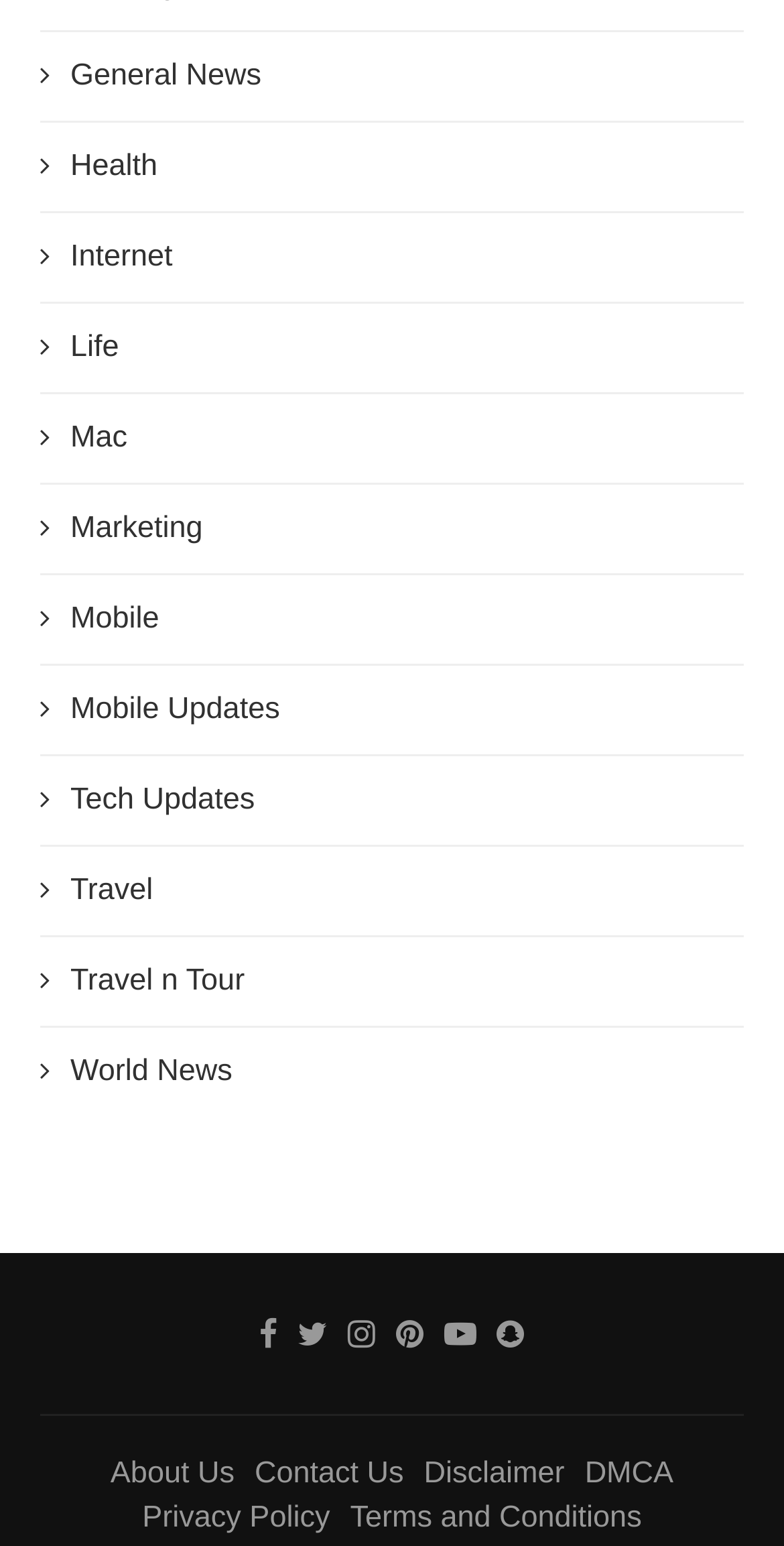Based on the visual content of the image, answer the question thoroughly: What are the categories of news on this website?

By examining the links on the webpage, I found a list of categories including General News, Health, Internet, Life, Mac, Marketing, Mobile, Mobile Updates, Tech Updates, Travel, Travel n Tour, and World News.